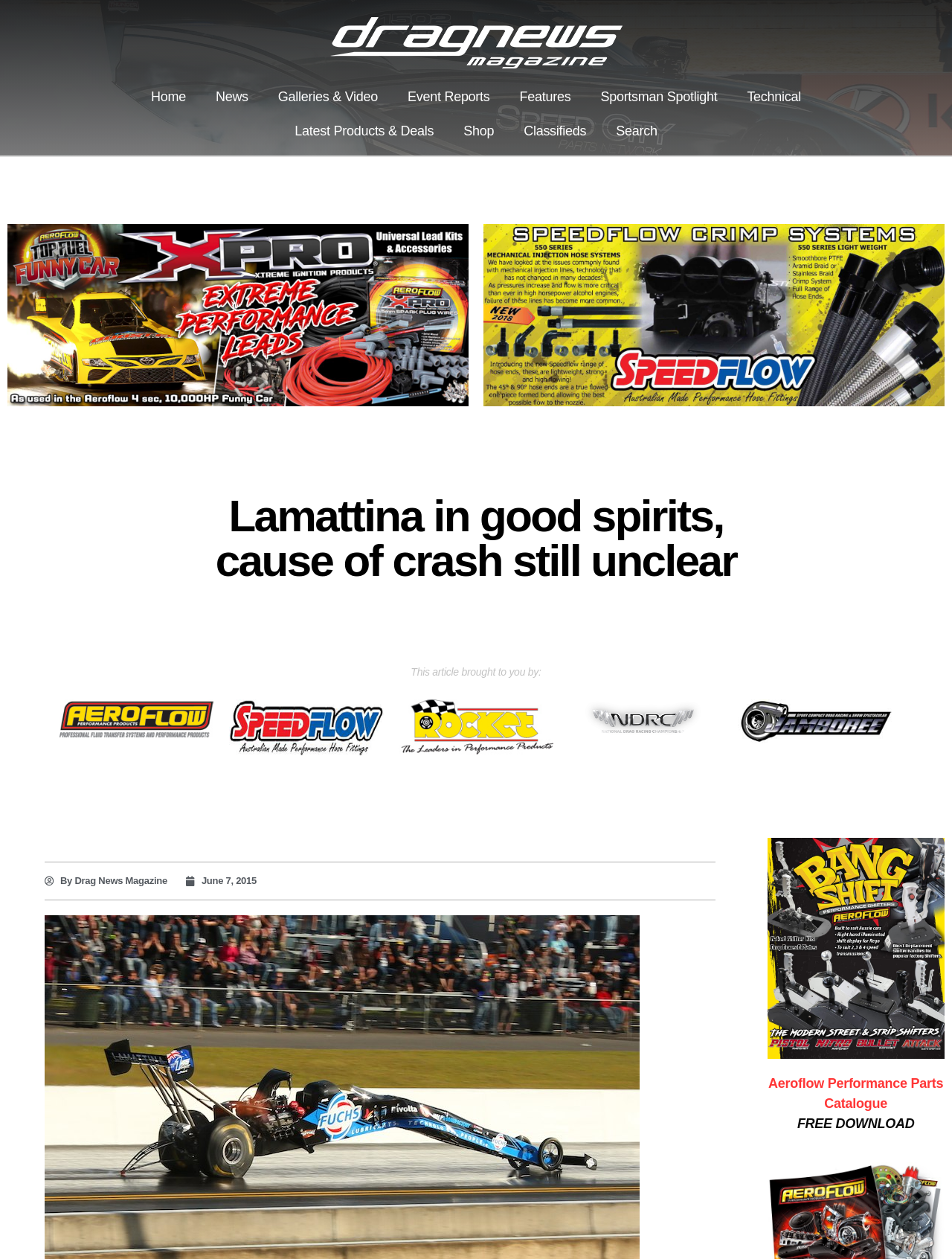What is the name of the dragster's driver?
Answer the question with a single word or phrase, referring to the image.

Phil Lamattina